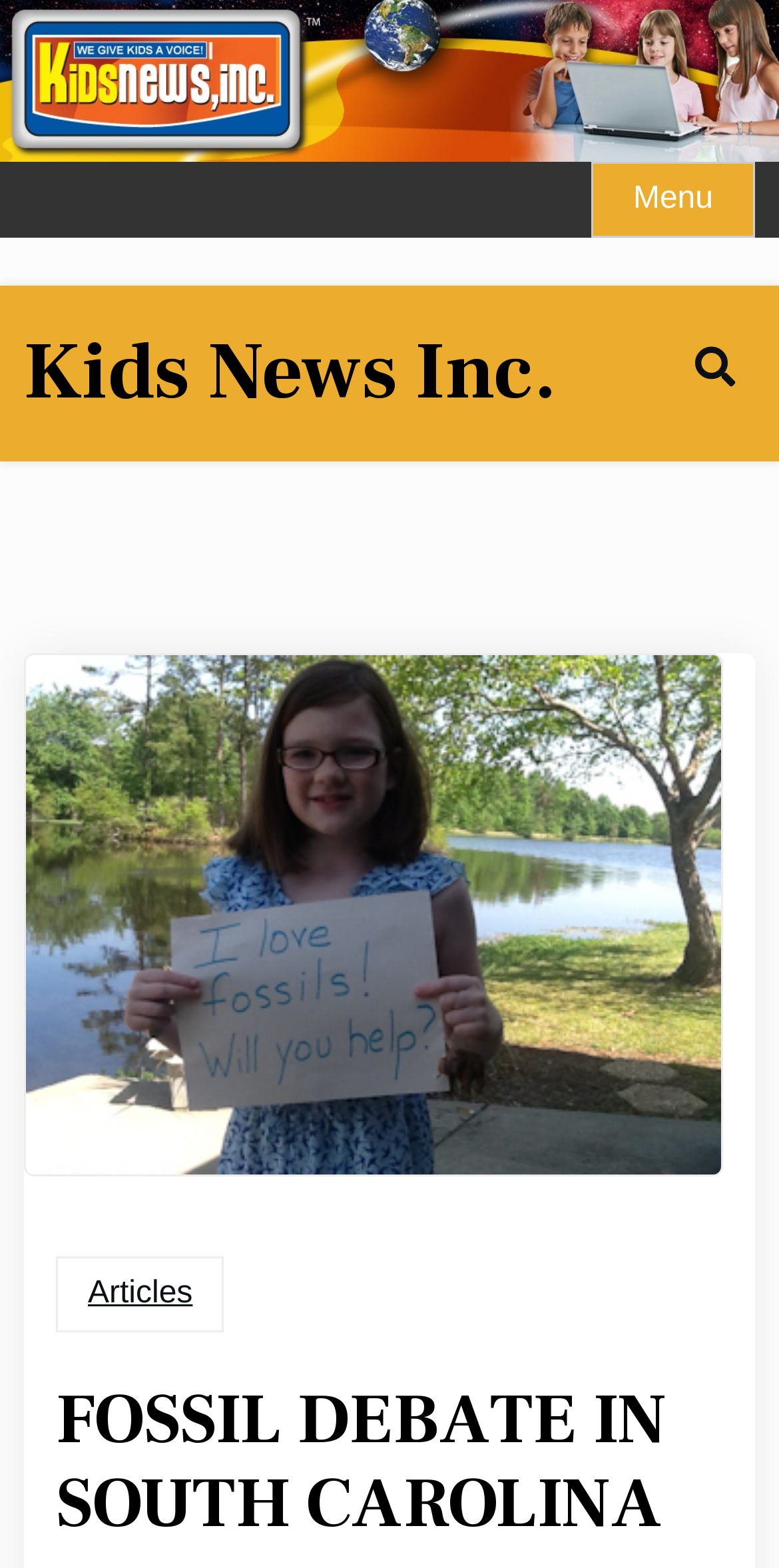What is the main topic of the article?
Answer with a single word or phrase by referring to the visual content.

Fossil Debate